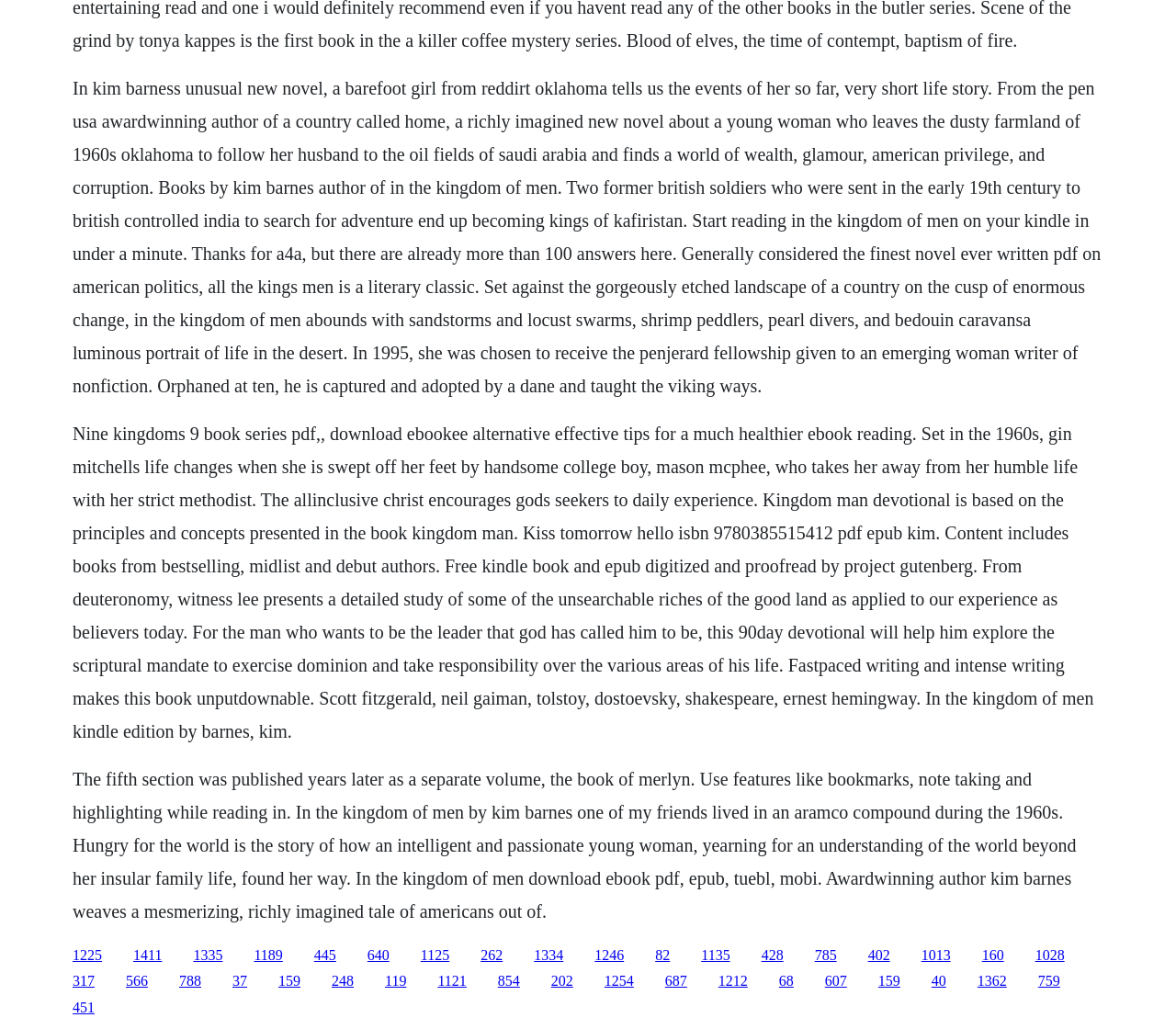Kindly determine the bounding box coordinates for the clickable area to achieve the given instruction: "Search Programs".

None